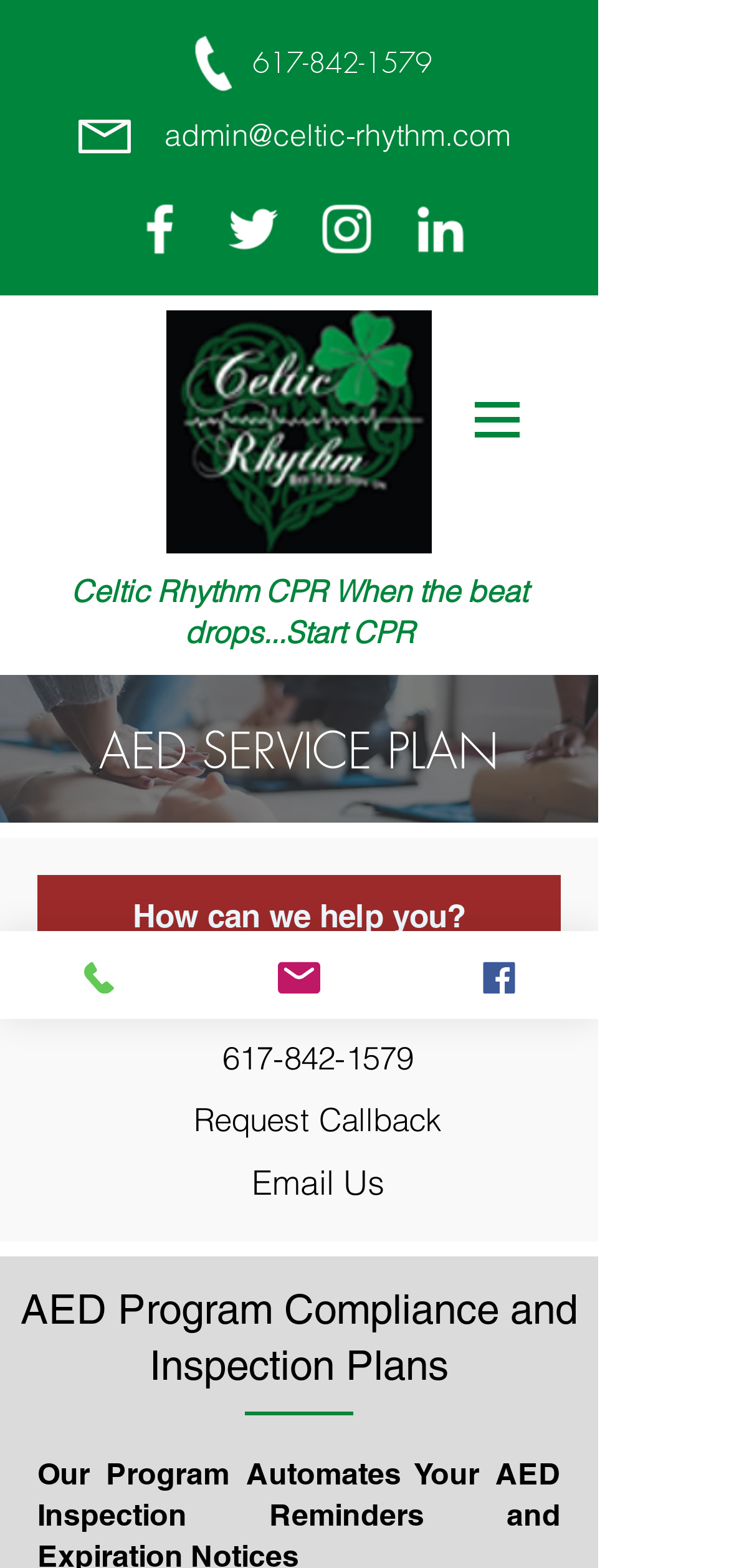What is the phone number to contact Celtic Rhythm CPR?
Please look at the screenshot and answer using one word or phrase.

617-842-1579